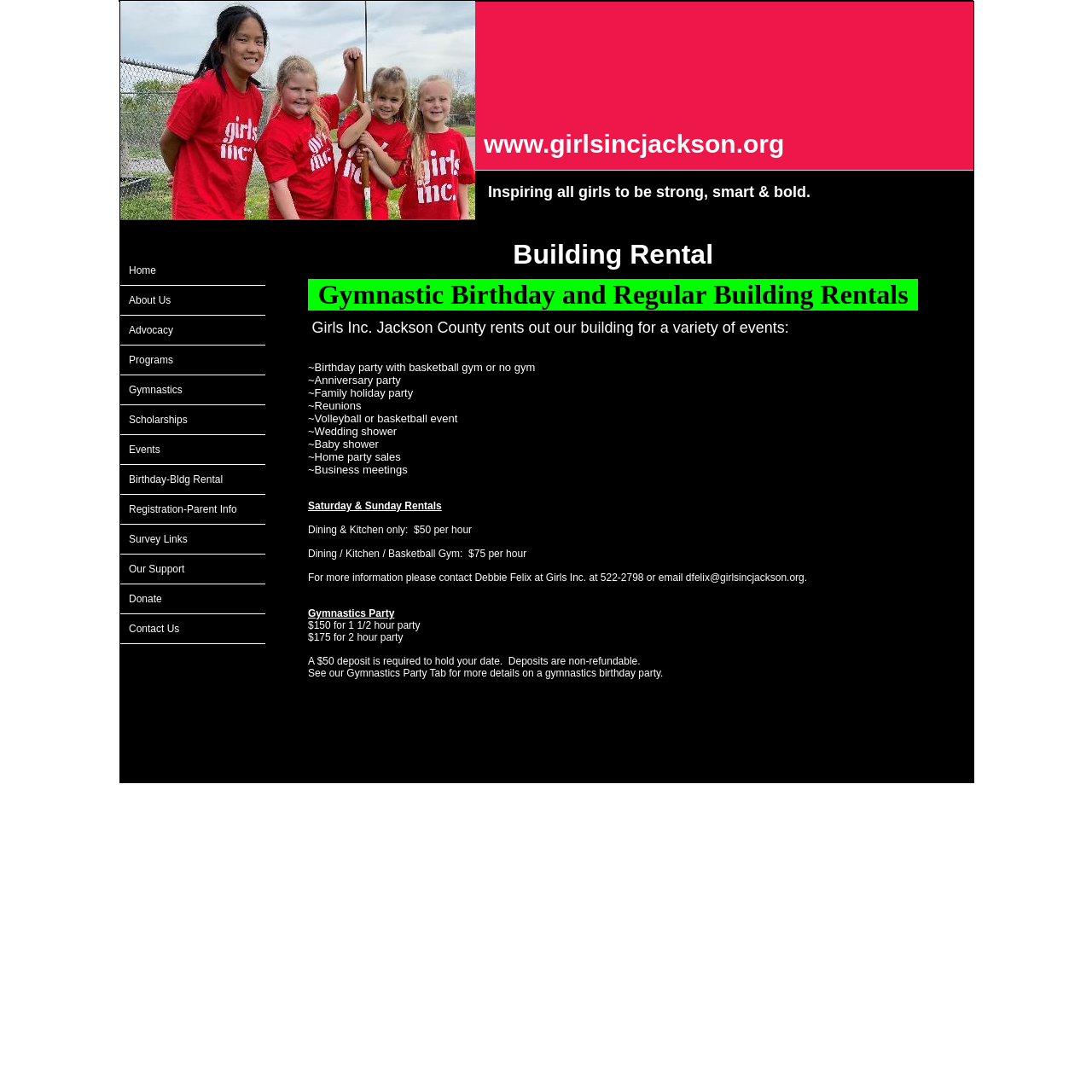Summarize the contents and layout of the webpage in detail.

The webpage is about Girls Inc. Jackson, an organization that inspires girls to be strong, smart, and bold. At the top of the page, there is a heading with the organization's name and a tagline. Below this, there is a navigation menu with 11 links: Home, About Us, Advocacy, Programs, Gymnastics, Scholarships, Events, Birthday-Bldg Rental, Registration-Parent Info, Survey Links, Our Support, and Donate.

On the main content area, there is a table with information about building rentals. The table has three columns and multiple rows, with details about the types of events that can be hosted, rental prices, and contact information for inquiries. The text is organized into sections, with headings and paragraphs describing the rental options, including gymnastics parties.

The building rental information is presented in a clear and organized manner, with separate sections for different types of rentals and pricing details. The text is easy to read, and the use of headings and paragraphs helps to break up the content and make it more digestible. Overall, the webpage appears to be well-structured and easy to navigate.